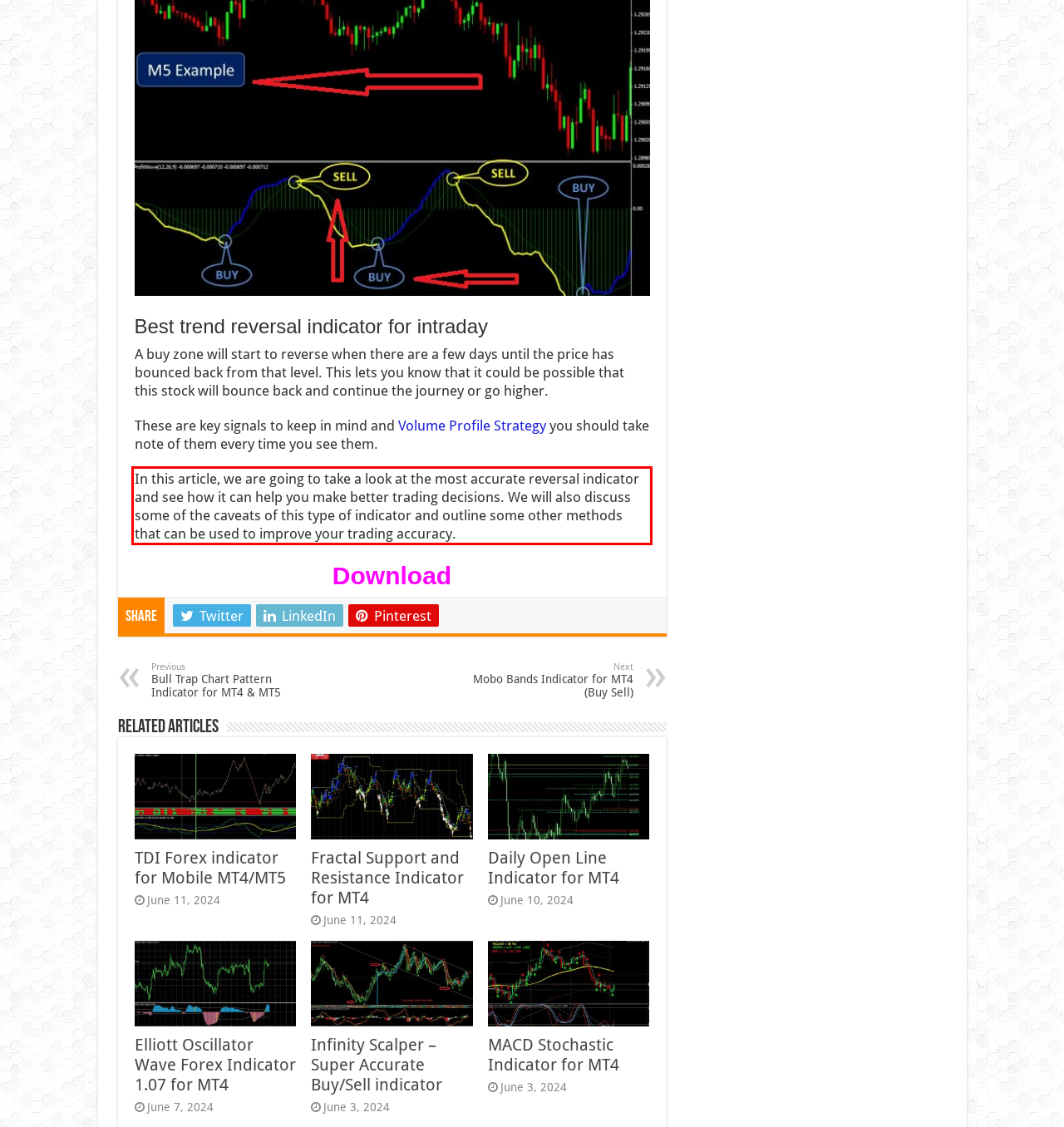Identify the text within the red bounding box on the webpage screenshot and generate the extracted text content.

In this article, we are going to take a look at the most accurate reversal indicator and see how it can help you make better trading decisions. We will also discuss some of the caveats of this type of indicator and outline some other methods that can be used to improve your trading accuracy.